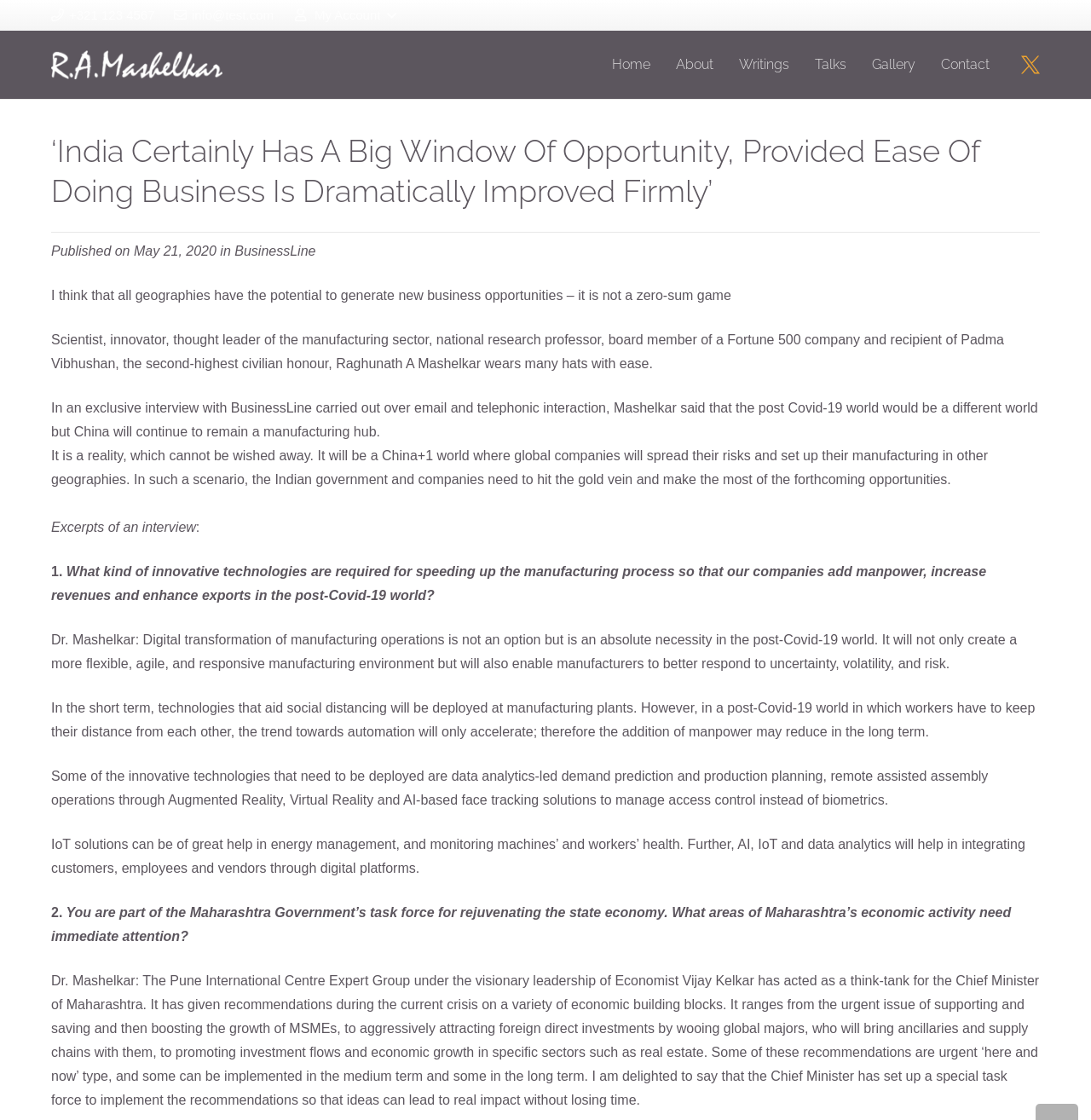Specify the bounding box coordinates of the area to click in order to execute this command: 'Visit the 'Home' page'. The coordinates should consist of four float numbers ranging from 0 to 1, and should be formatted as [left, top, right, bottom].

[0.549, 0.05, 0.608, 0.066]